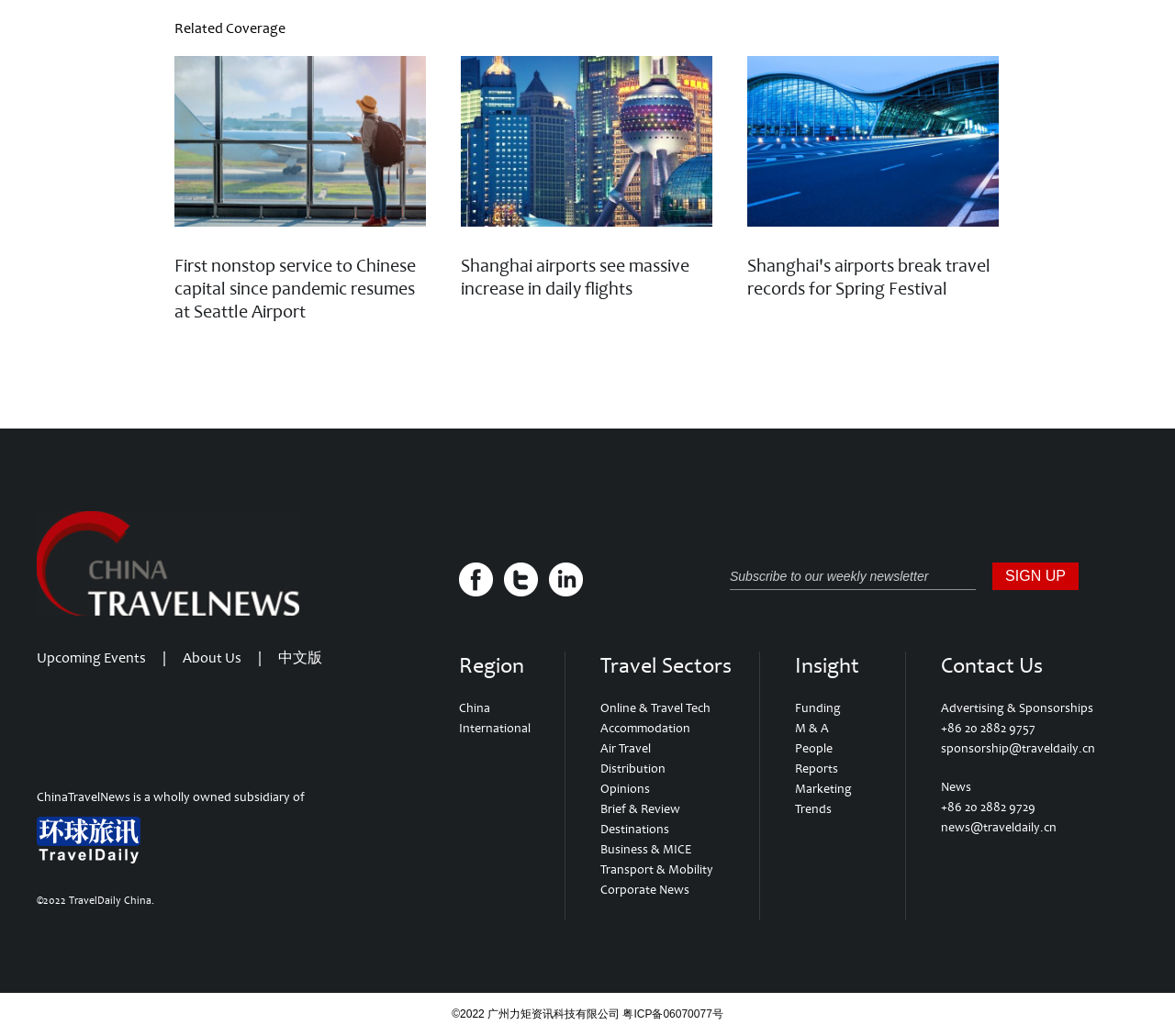Please identify the bounding box coordinates of the region to click in order to complete the given instruction: "Click on the link to learn more about ChinaTravelNews". The coordinates should be four float numbers between 0 and 1, i.e., [left, top, right, bottom].

[0.031, 0.493, 0.255, 0.511]